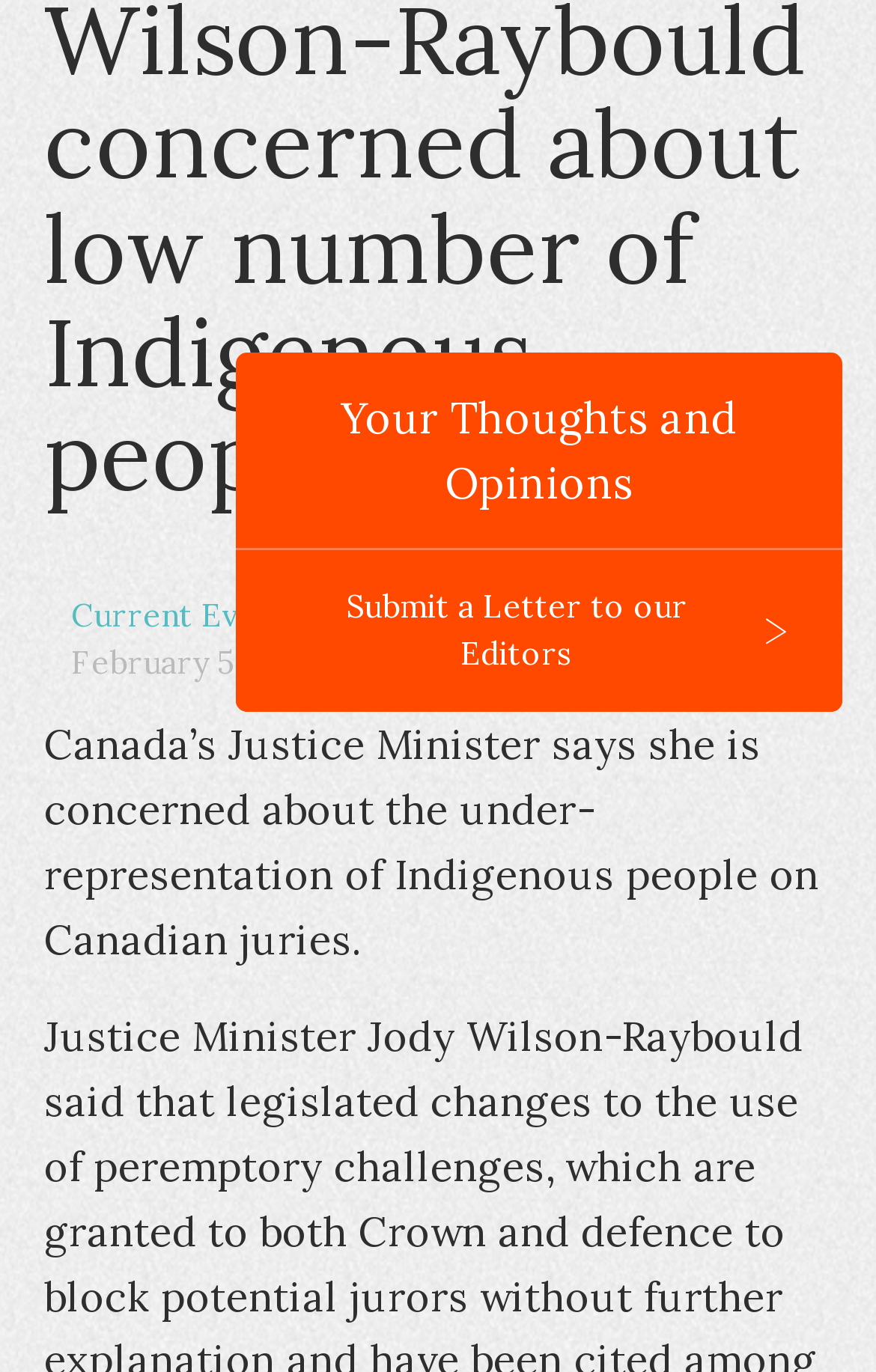From the element description Current Events, predict the bounding box coordinates of the UI element. The coordinates must be specified in the format (top-left x, top-left y, bottom-right x, bottom-right y) and should be within the 0 to 1 range.

[0.081, 0.434, 0.355, 0.463]